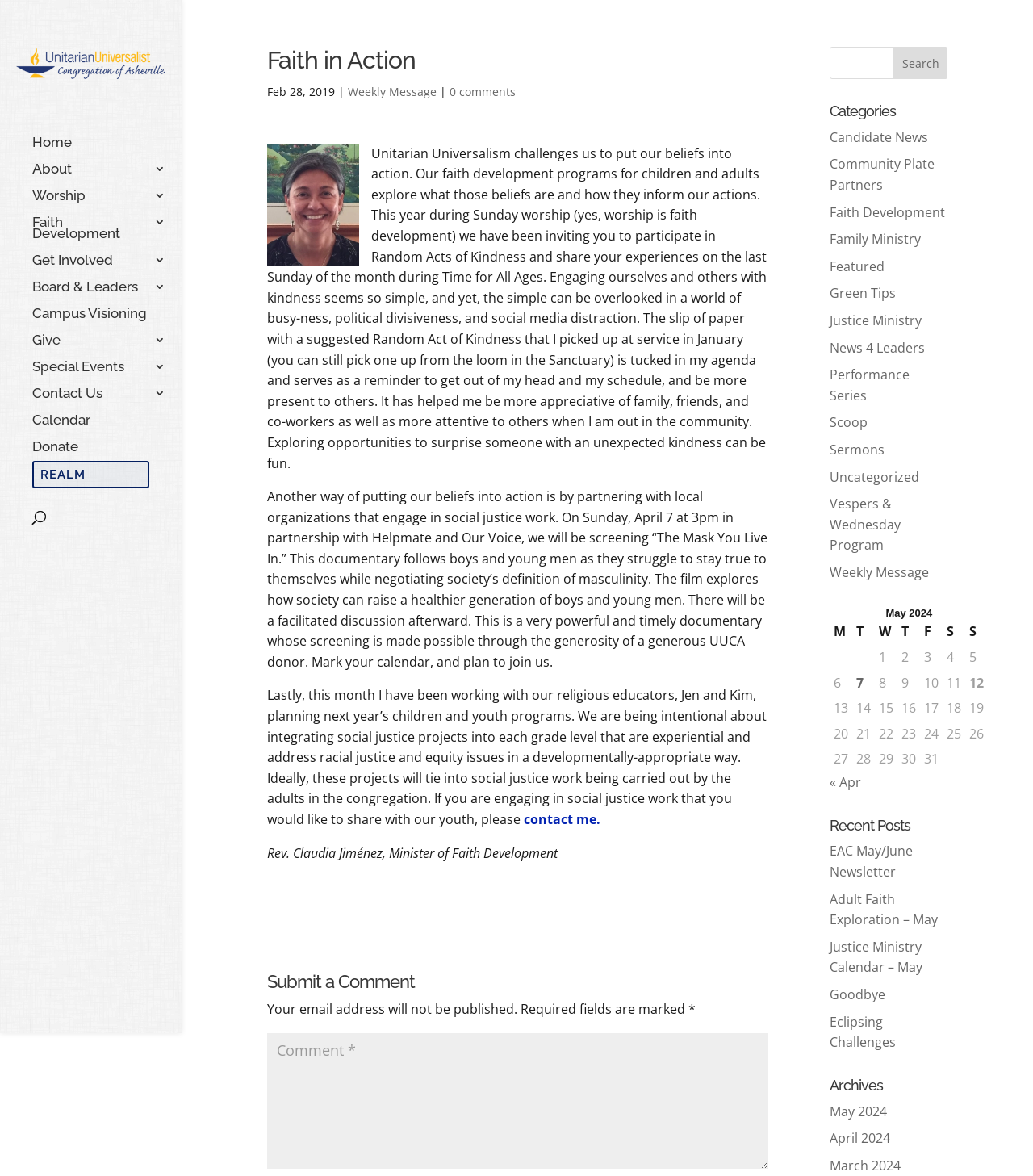Provide a comprehensive caption for the webpage.

The webpage is about the Unitarian Universalist Congregation of Asheville, with a focus on faith development and social justice. At the top, there is a navigation menu with links to various pages, including "Home", "About", "Worship", "Faith Development", and more. Below the navigation menu, there is a search bar and a heading that reads "Faith in Action".

The main content of the page is divided into three sections. The first section discusses the importance of putting beliefs into action, with a focus on faith development programs for children and adults. It also mentions a documentary screening event and a call to action for social justice work.

The second section is a blog post by Rev. Claudia Jiménez, Minister of Faith Development, where she shares her thoughts on faith development and social justice. She discusses the importance of kindness, partnering with local organizations, and integrating social justice projects into children and youth programs.

The third section is a comment section where users can submit their comments. It includes a heading "Submit a Comment", a text box for users to enter their comments, and a button to submit the comment.

On the right-hand side of the page, there is a sidebar with various links and features, including a search bar, a list of categories, a calendar for May 2024, and a section for submitting a comment. The categories include "Candidate News", "Community Plate Partners", "Faith Development", and more. The calendar displays the dates of the month, with some dates having links to posts published on those days.